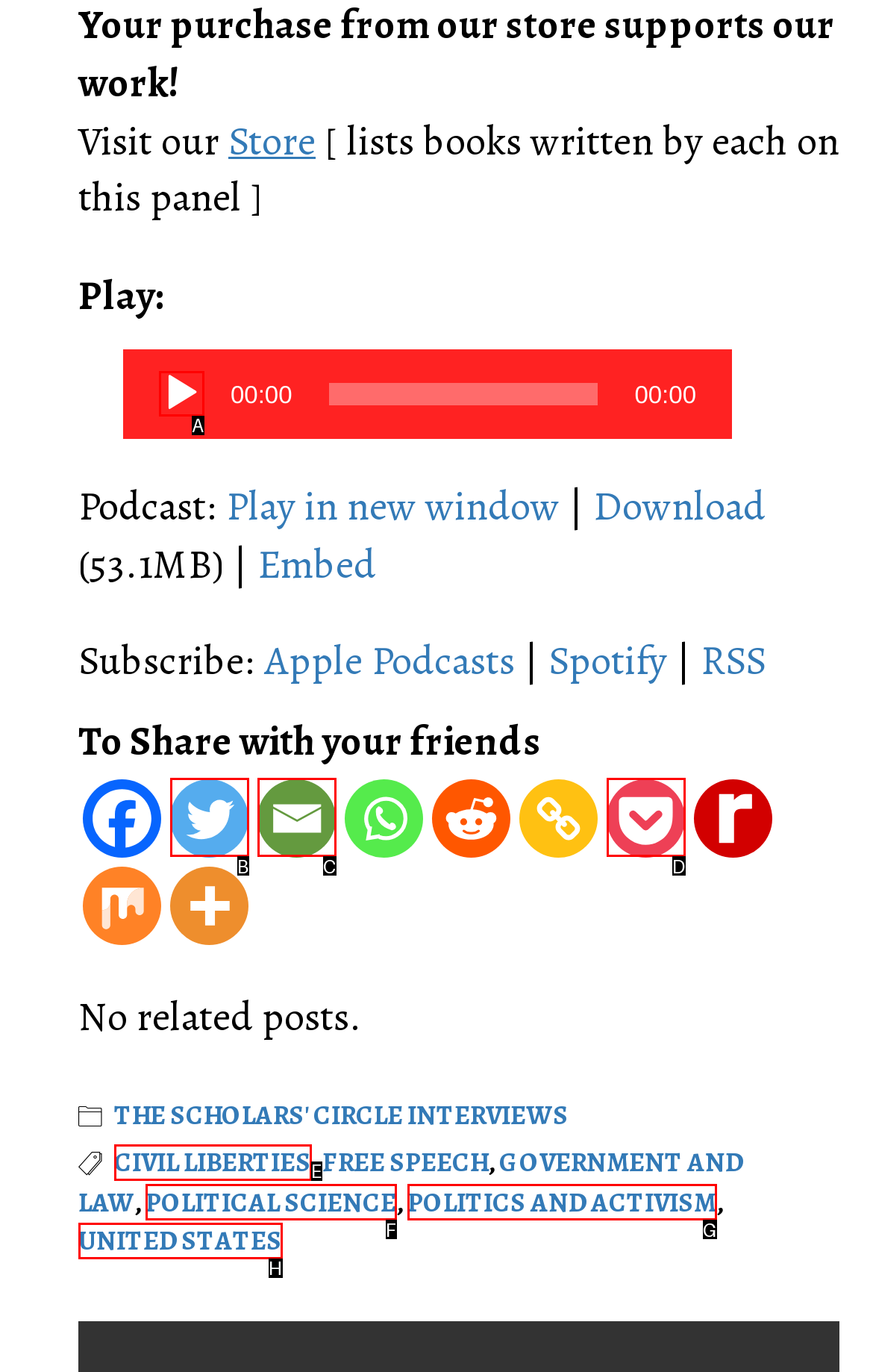Choose the HTML element that aligns with the description: Politics and Activism. Indicate your choice by stating the letter.

G